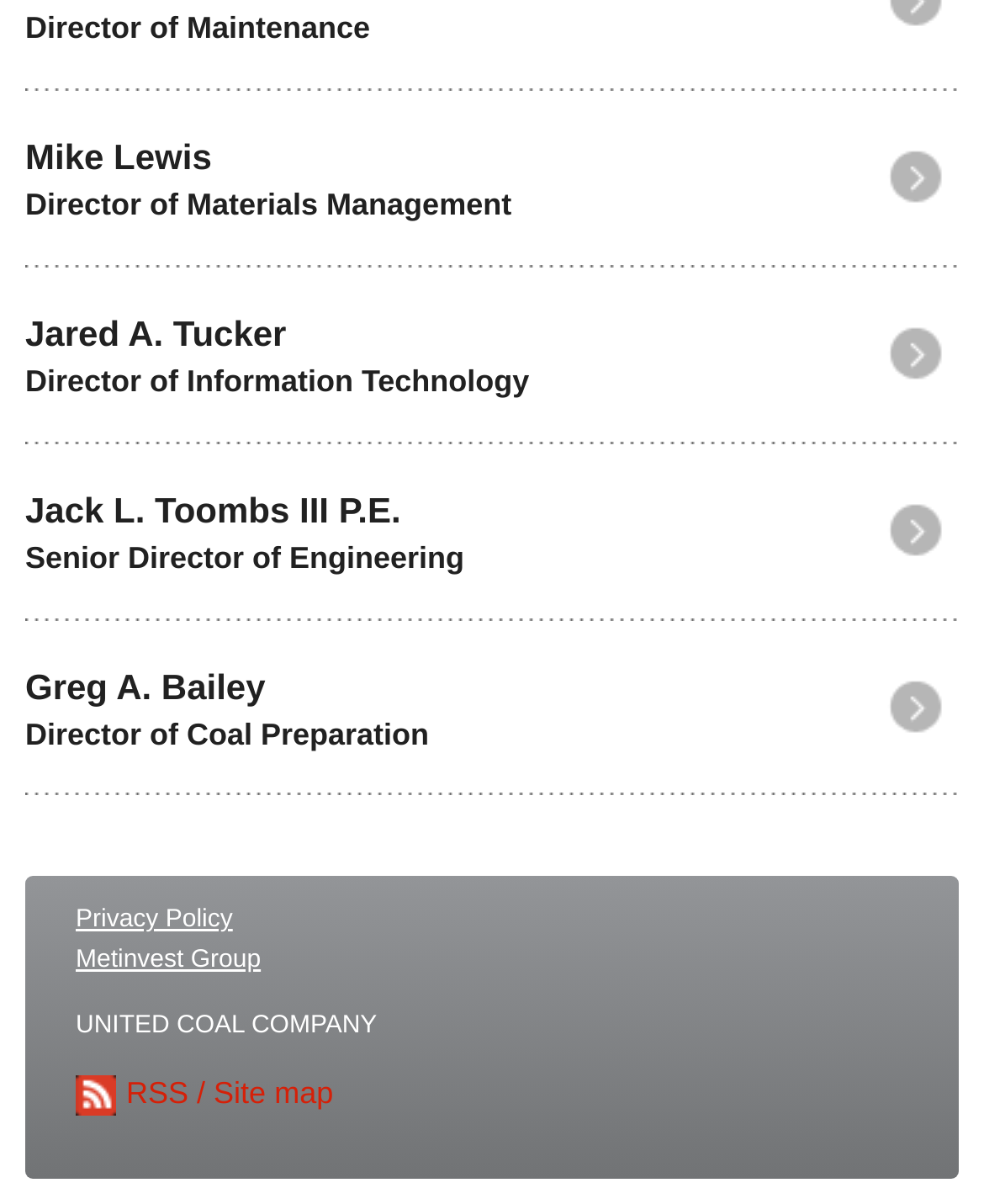Given the element description: "RSS", predict the bounding box coordinates of this UI element. The coordinates must be four float numbers between 0 and 1, given as [left, top, right, bottom].

[0.077, 0.891, 0.192, 0.92]